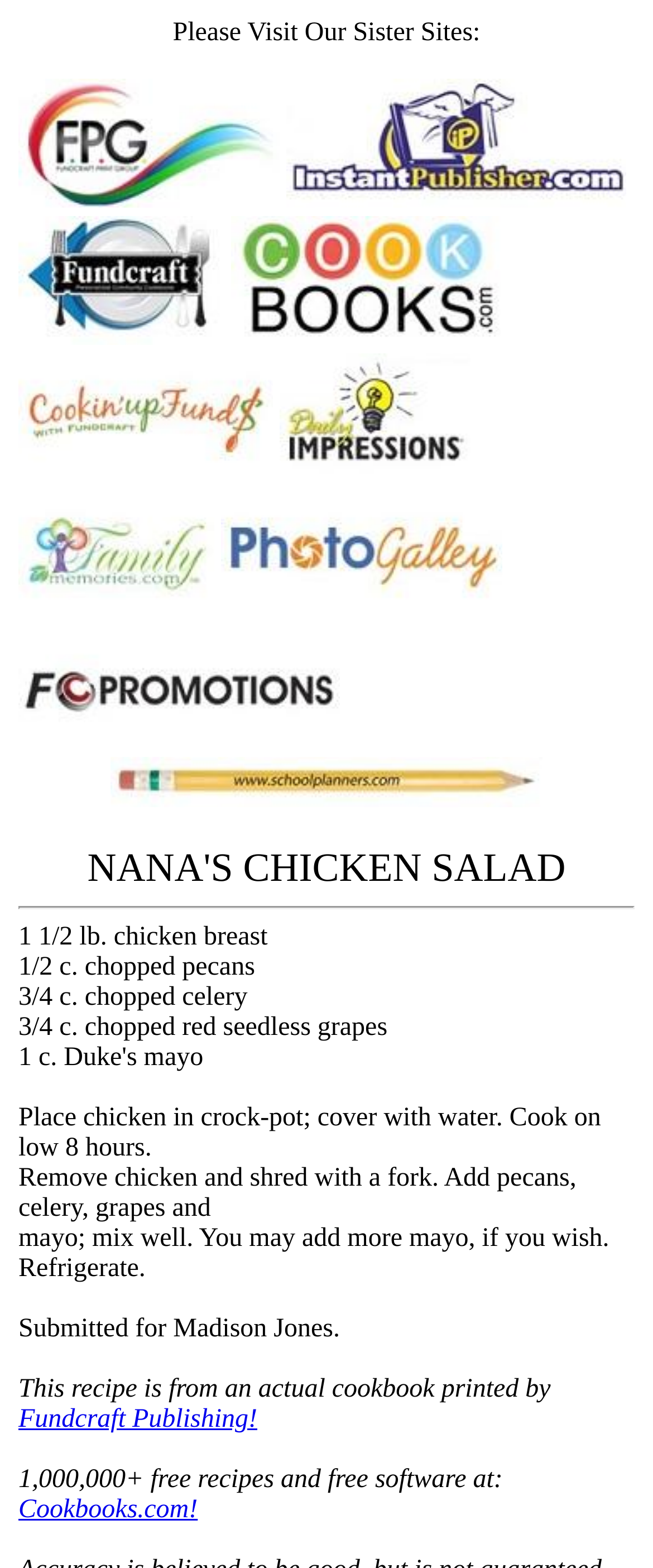Refer to the screenshot and give an in-depth answer to this question: How many sister sites are listed?

I counted the number of links listed under 'Please Visit Our Sister Sites:' which are Fundcraft Print Group, InstantPublisher, Fundcraft Publishing, Cookbooks.com, Cookin'up Fund$, Professional Custom Printed Products, Photo Books, Photo Albums, Photo Cards, Photo Calendars and Photo Gifts, and School Planners.